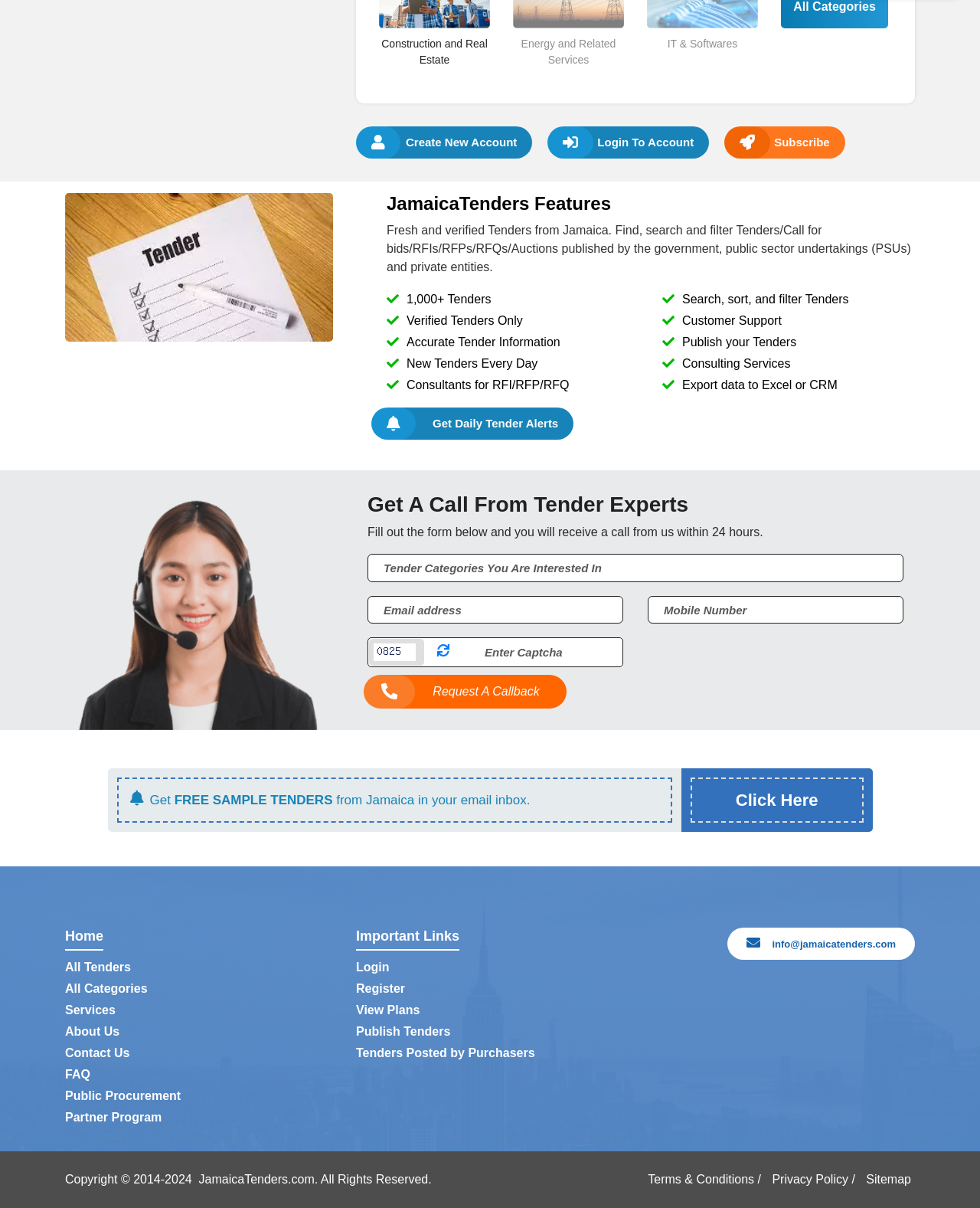Please locate the bounding box coordinates of the element that should be clicked to complete the given instruction: "Request a callback".

[0.375, 0.559, 0.578, 0.587]